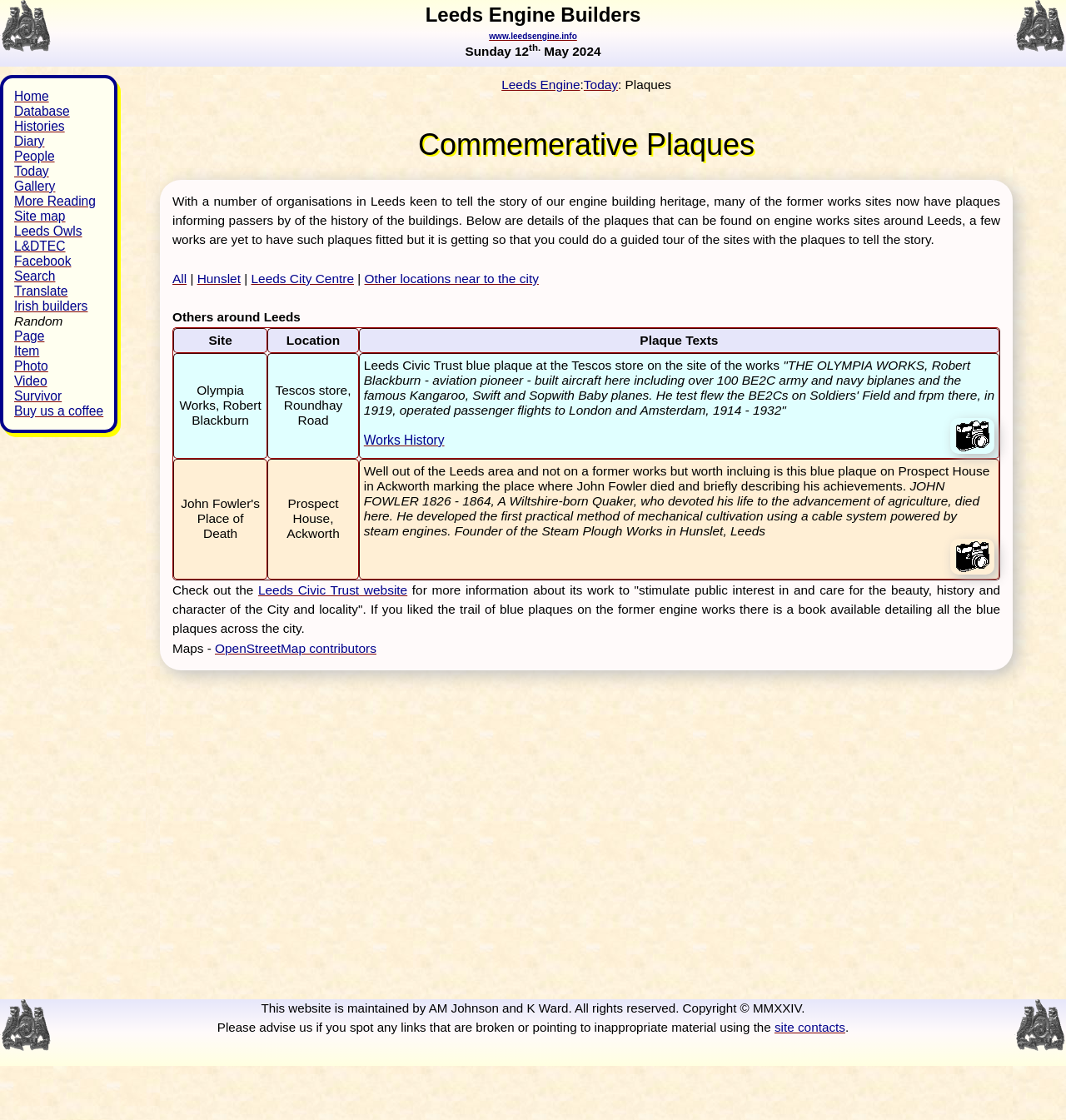What is the name of the organisation mentioned in the webpage?
Please provide a full and detailed response to the question.

The organisation mentioned in the webpage is Leeds Civic Trust, which is mentioned in the text 'Check out the Leeds Civic Trust website for more information about its work...'.